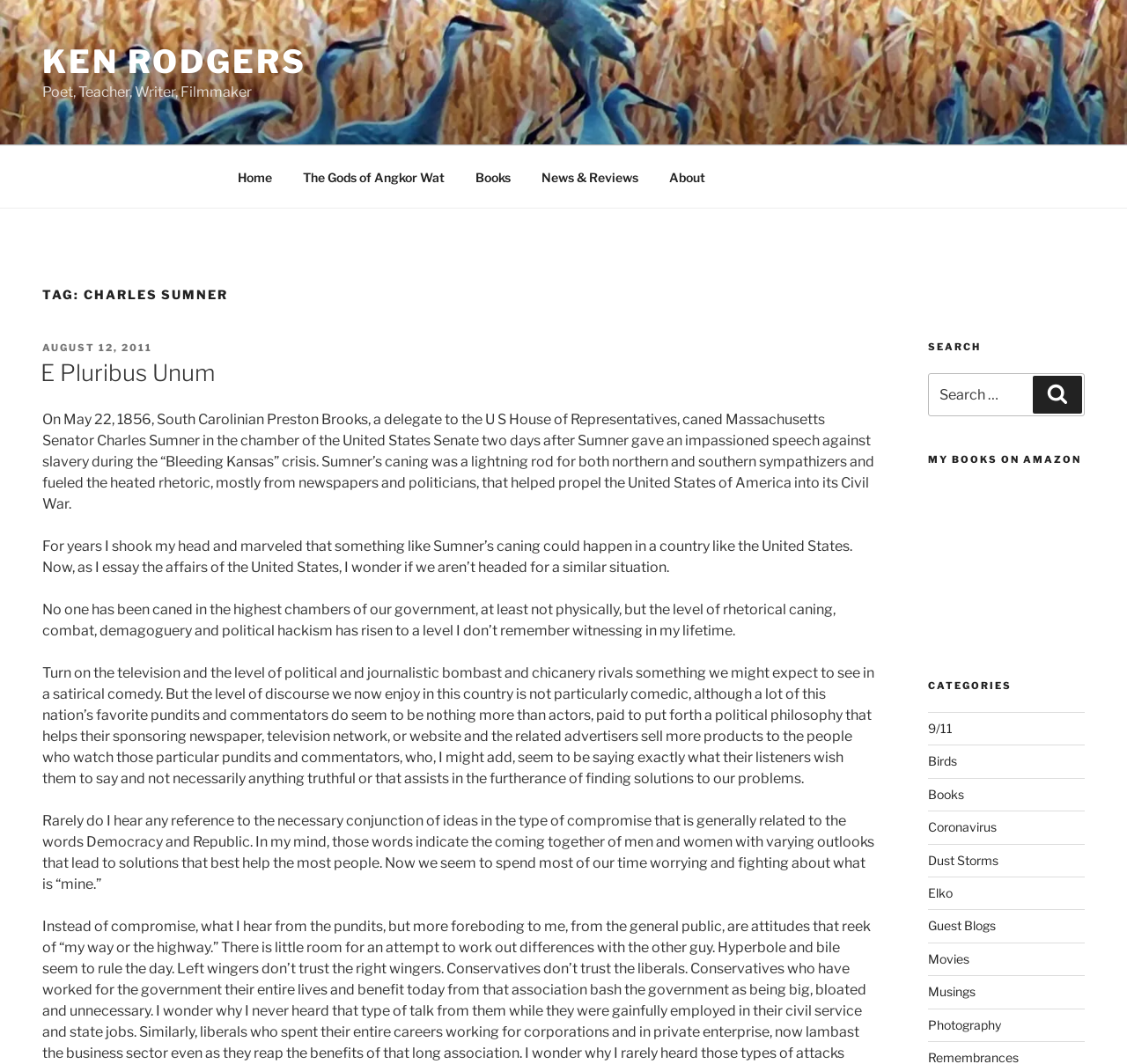Describe the entire webpage, focusing on both content and design.

This webpage is about Charles Sumner and Ken Rodgers, with a focus on the poet, teacher, writer, and filmmaker Ken Rodgers. At the top left, there is a link to "KEN RODGERS" and a brief description of Ken Rodgers' profession. Below this, there is a top menu navigation bar with links to "Home", "The Gods of Angkor Wat", "Books", "News & Reviews", and "About".

The main content of the page is a blog post titled "TAG: CHARLES SUMNER" which discusses the caning of Charles Sumner in the United States Senate in 1856 and its relevance to the current state of political discourse in the United States. The post is divided into several paragraphs, with the text spanning across the top half of the page.

On the right side of the page, there are several sections. At the top, there is a search bar with a heading "SEARCH" and a button to submit the search query. Below this, there is a section titled "MY BOOKS ON AMAZON" which contains an iframe. Further down, there is a section titled "CATEGORIES" with links to various categories such as "9/11", "Birds", "Books", and others.

Overall, the webpage has a simple layout with a focus on the blog post and additional sections for navigation, search, and categories on the right side.